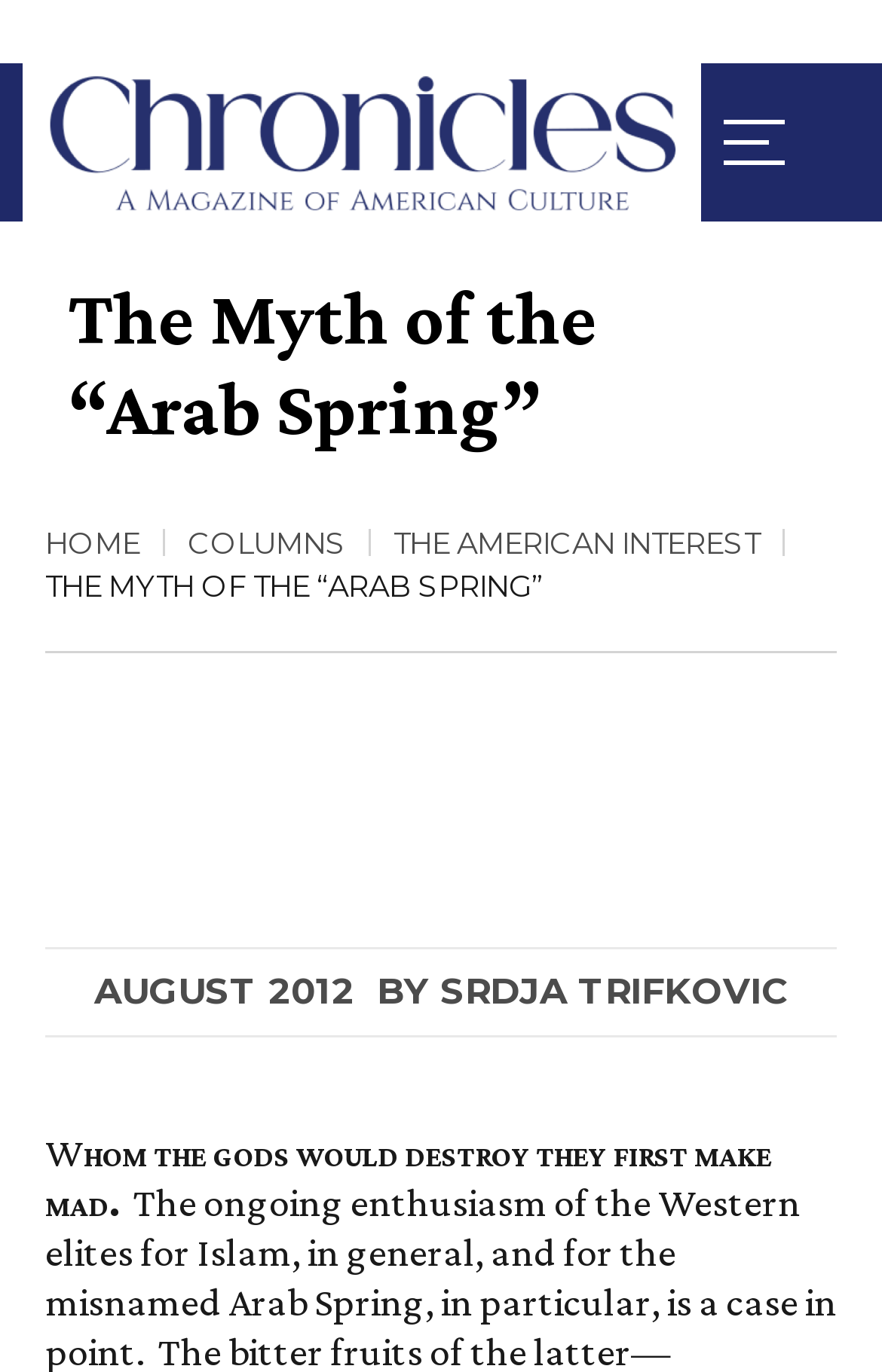Please answer the following question using a single word or phrase: 
What is the author of the article?

SRDJA TRIFKOVIC